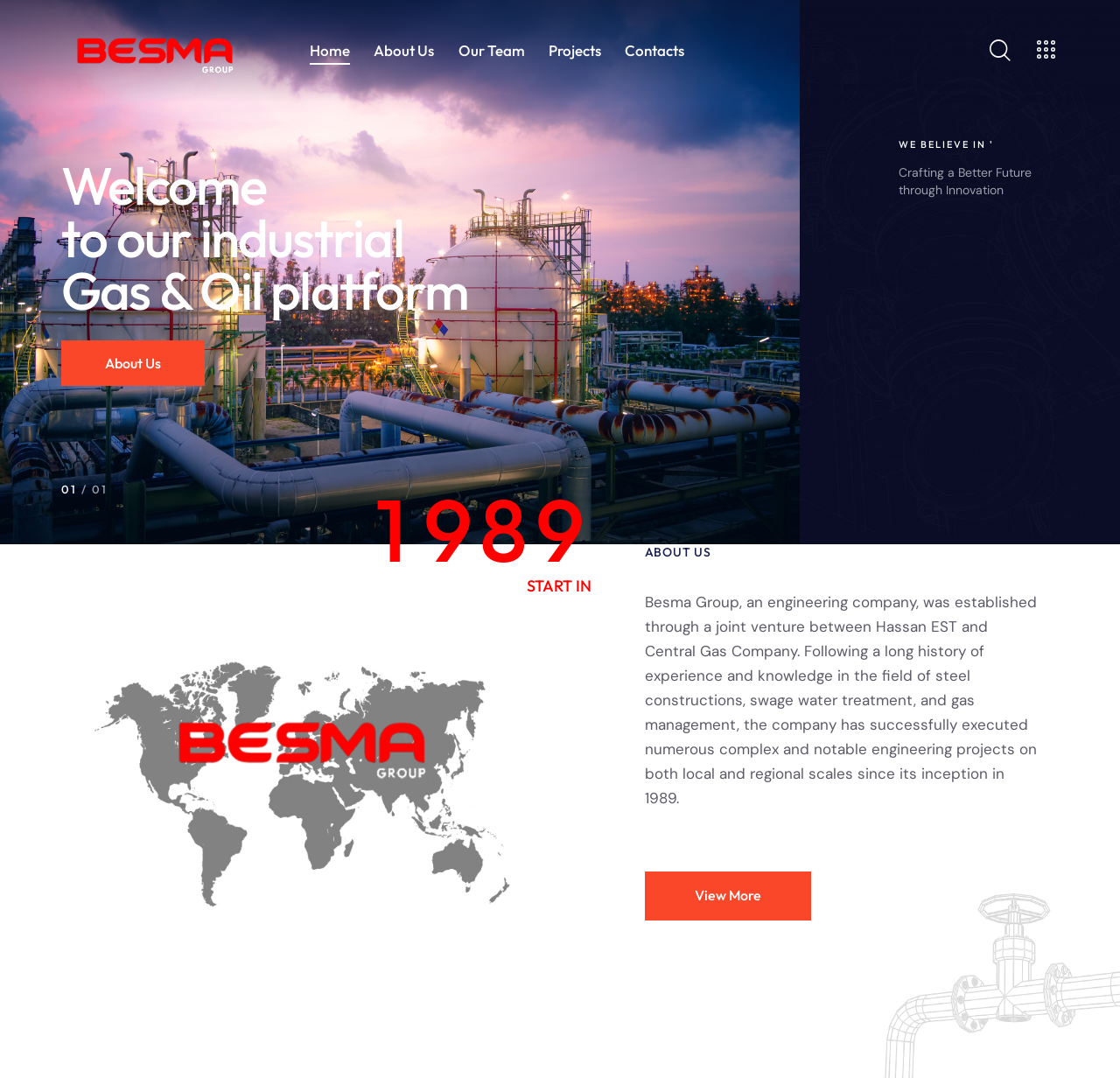Please give a short response to the question using one word or a phrase:
What are the main sections of the website?

Home, About Us, Our Team, Projects, Contacts